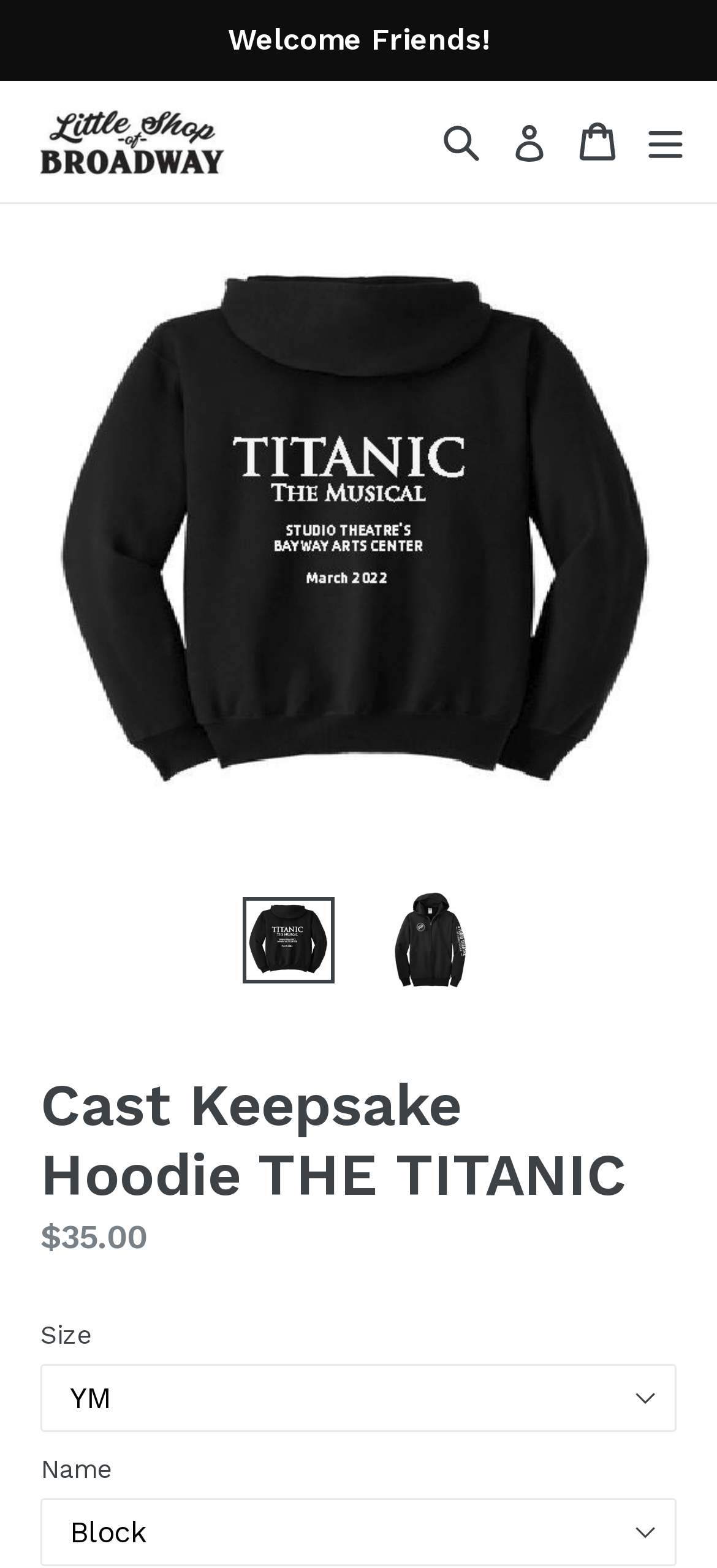What is the price of the Cast Keepsake Hoodie?
Using the information from the image, answer the question thoroughly.

The price of the Cast Keepsake Hoodie can be found below the image of the hoodie, where it says 'Regular price' followed by the price '$35.00'.